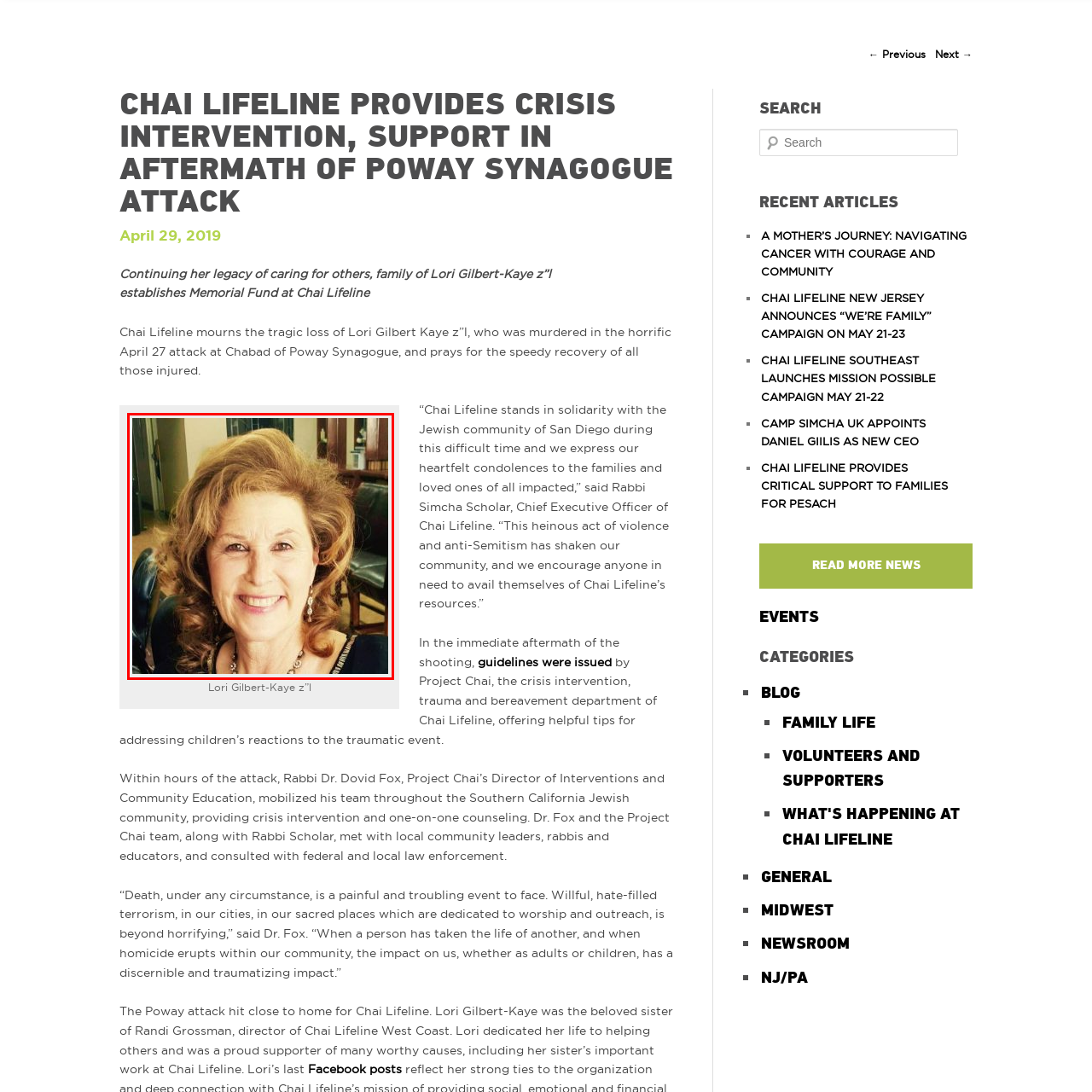Generate a comprehensive caption for the picture highlighted by the red outline.

The image features a smiling woman with curly hair, showcasing warmth and approachability. She appears to be in a cozy indoor setting, possibly a living room or a lounge, with soft lighting that highlights her friendly expression. Her attire suggests a casual yet elegant style, complemented by subtle earrings that add a touch of grace. This photograph is part of a tribute to Lori Gilbert-Kaye, a beloved community member who was tragically lost in the Poway Synagogue attack. The accompanying text emphasizes her legacy of caring for others and her dedication to supporting various causes, reflecting the profound impact she had on her loved ones and the community.